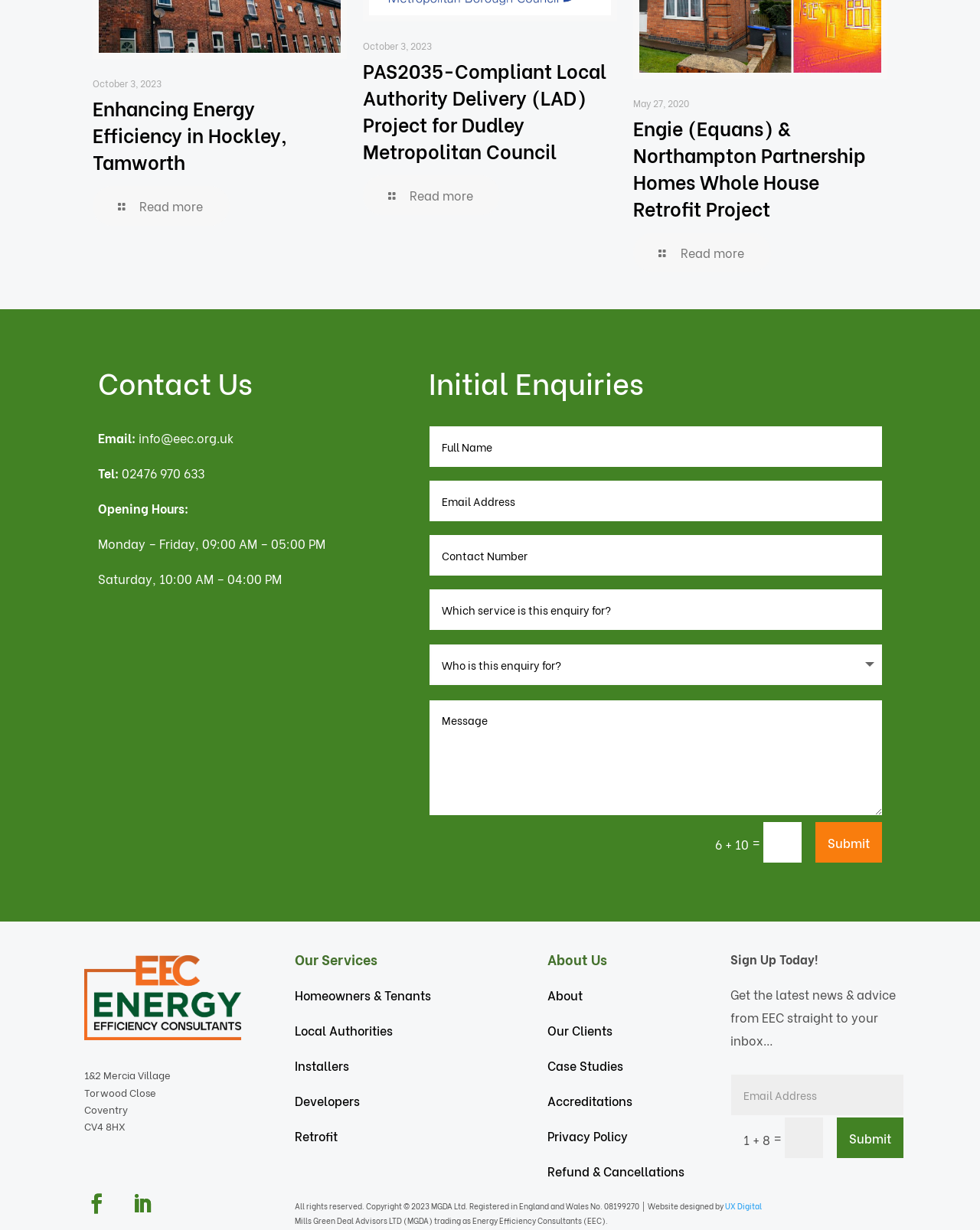Determine the bounding box coordinates of the element's region needed to click to follow the instruction: "Submit the initial enquiry form". Provide these coordinates as four float numbers between 0 and 1, formatted as [left, top, right, bottom].

[0.832, 0.668, 0.9, 0.701]